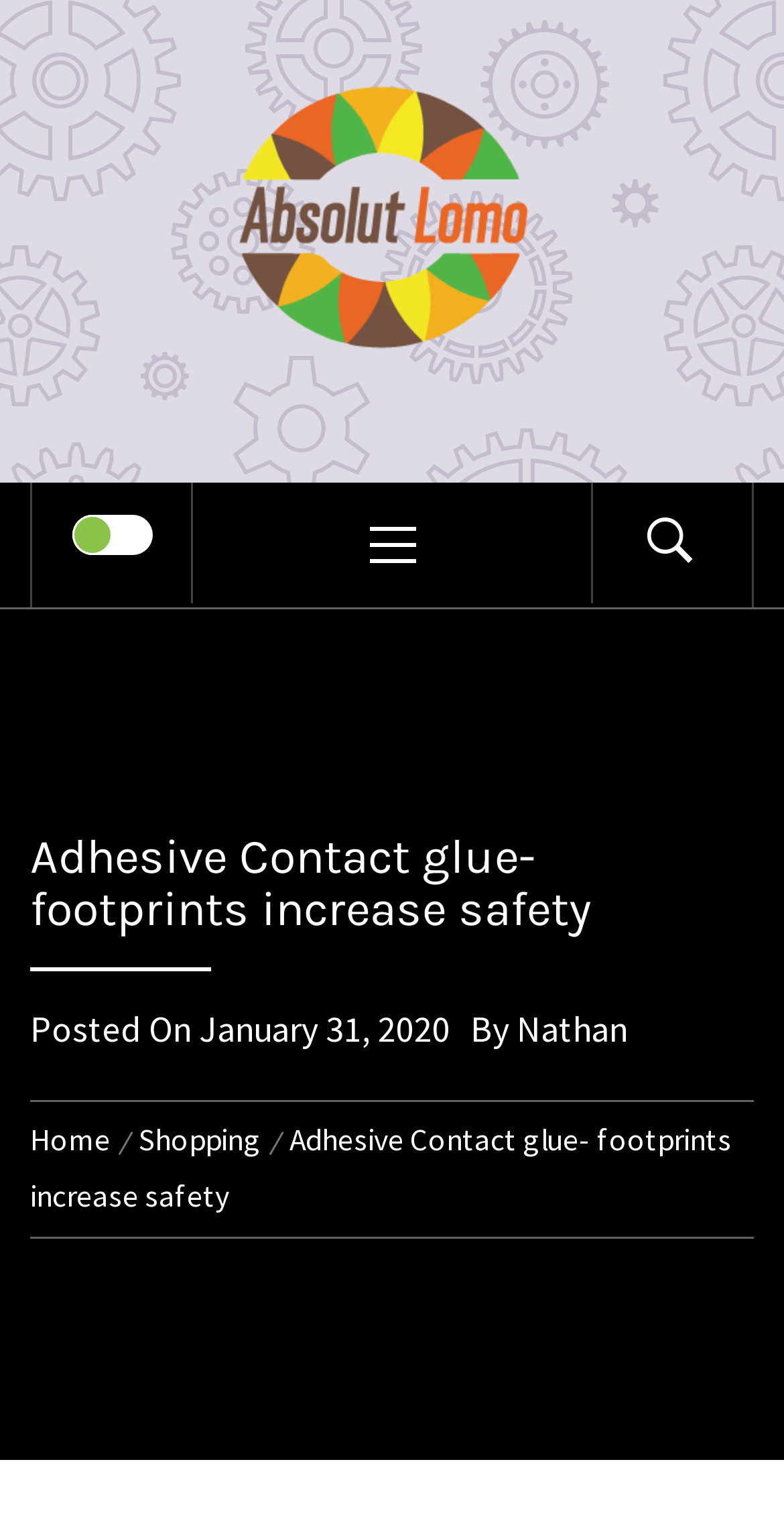Respond to the question with just a single word or phrase: 
What is the date of the post?

January 31, 2020